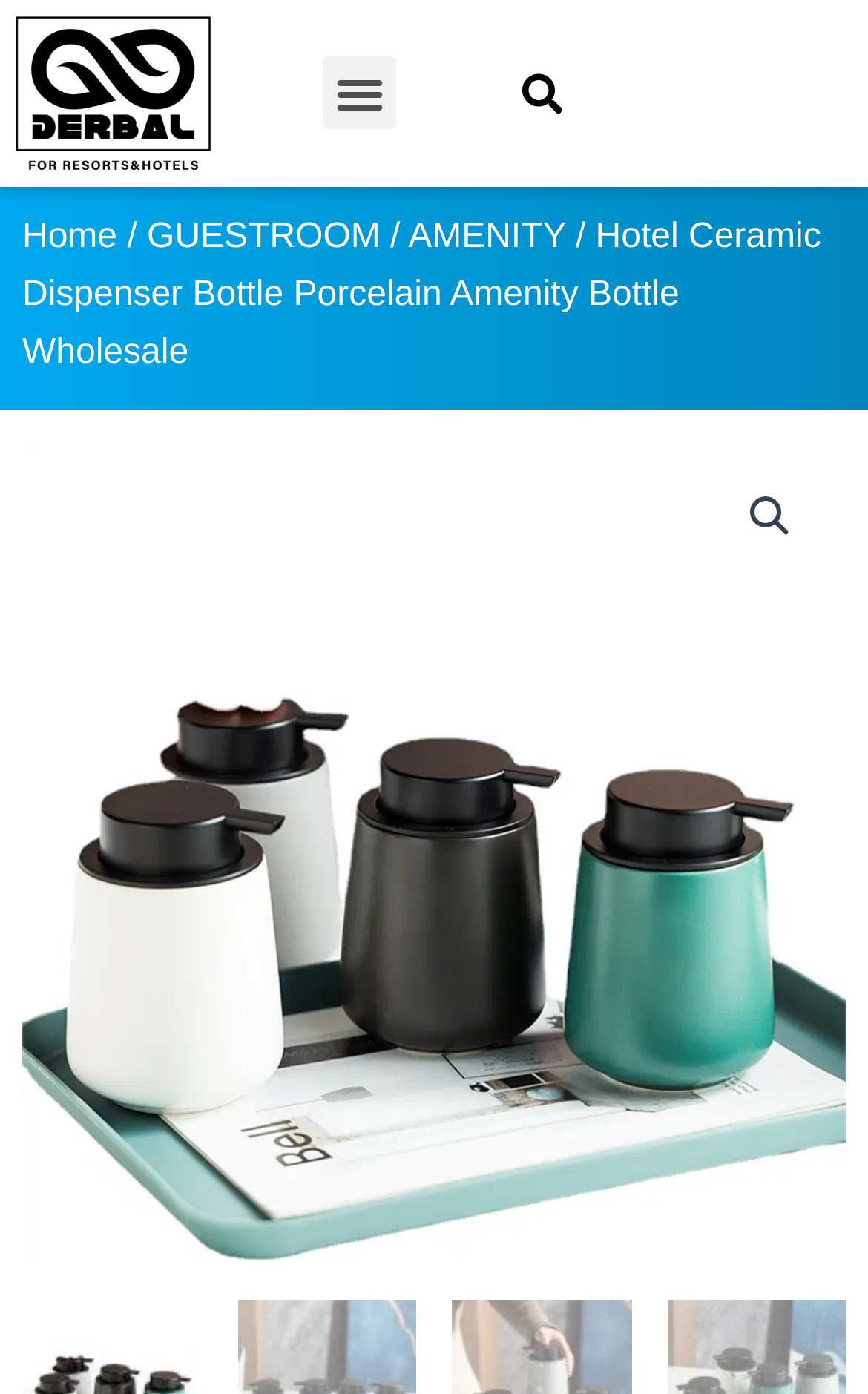Could you identify the text that serves as the heading for this webpage?

Hotel Ceramic Dispenser Bottle Porcelain Amenity Bottle Wholesale